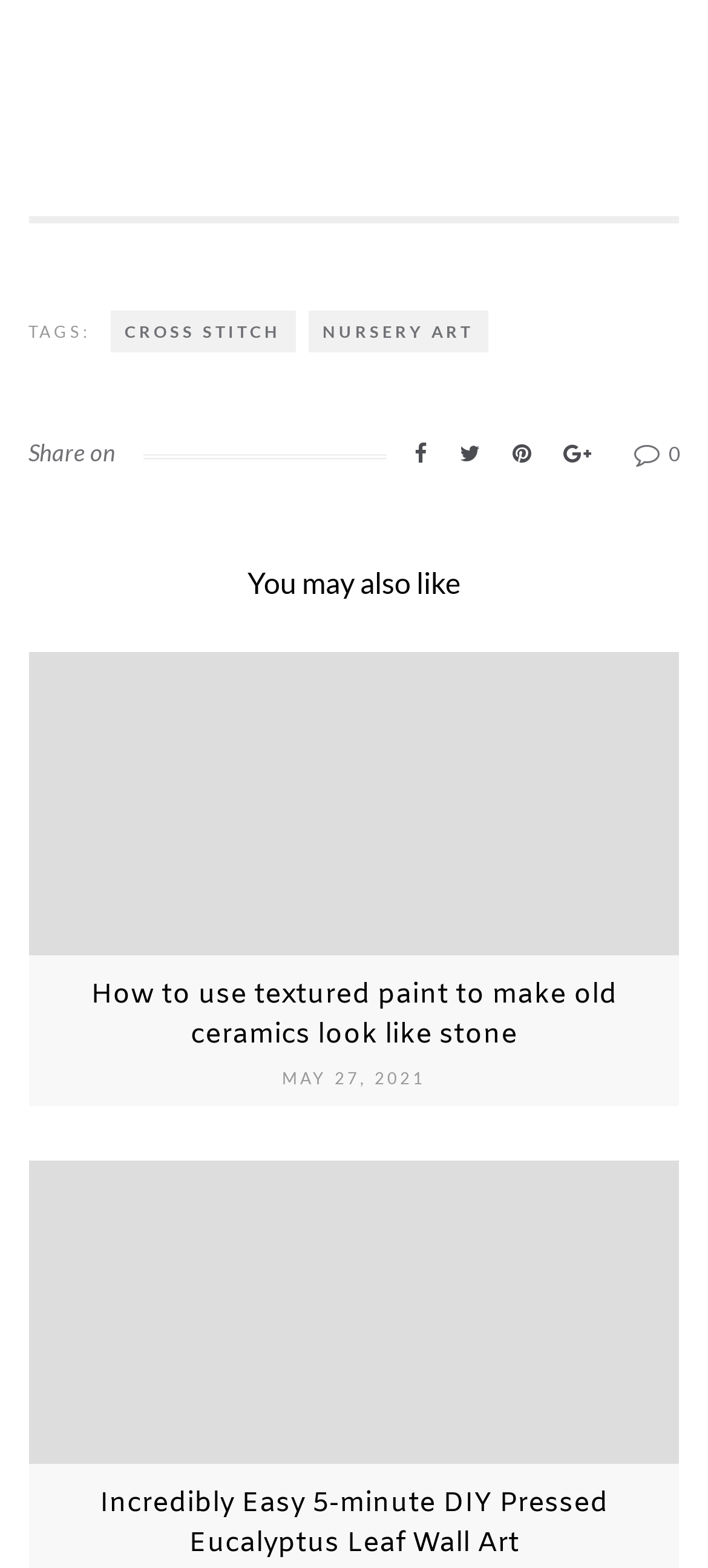Please identify the coordinates of the bounding box for the clickable region that will accomplish this instruction: "join the community".

None